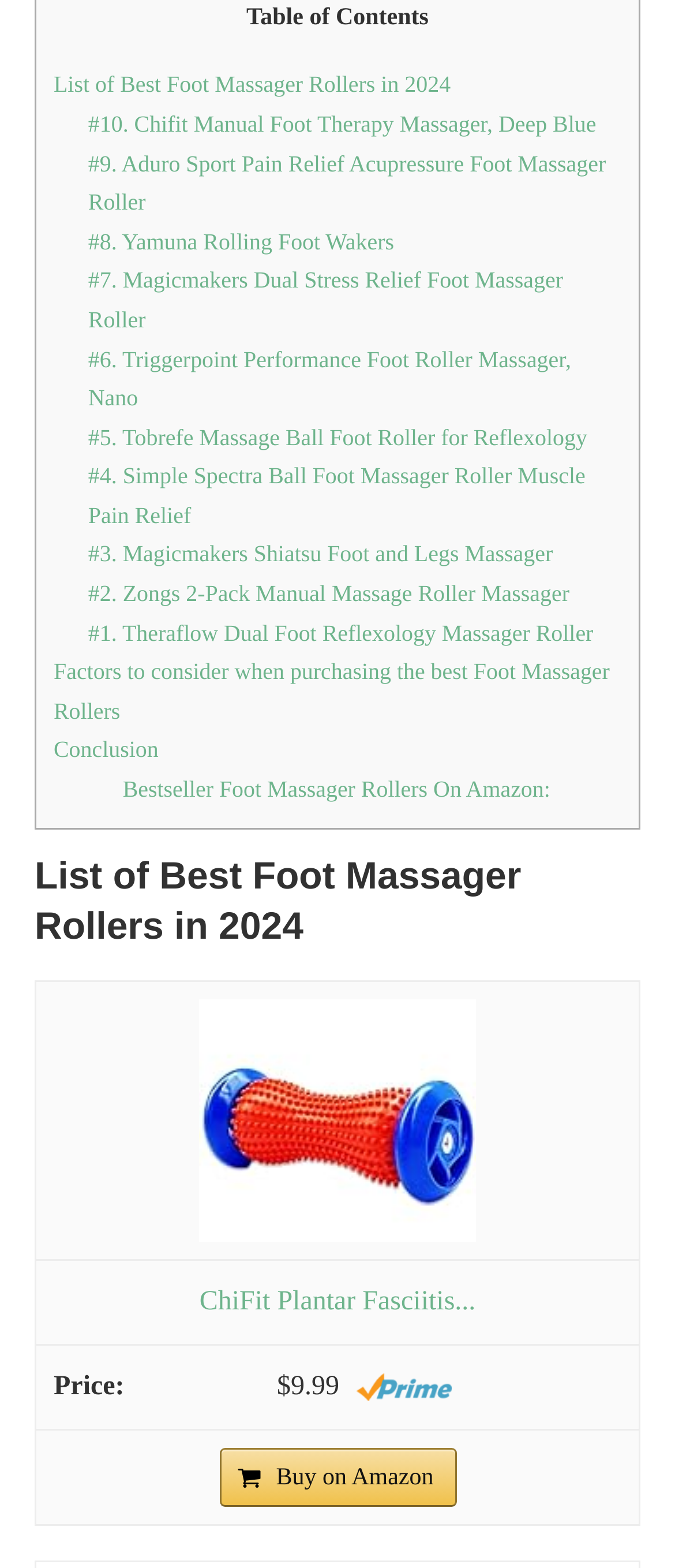Please determine the bounding box coordinates for the element that should be clicked to follow these instructions: "View the factors to consider when purchasing the best foot massager rollers".

[0.079, 0.42, 0.903, 0.462]